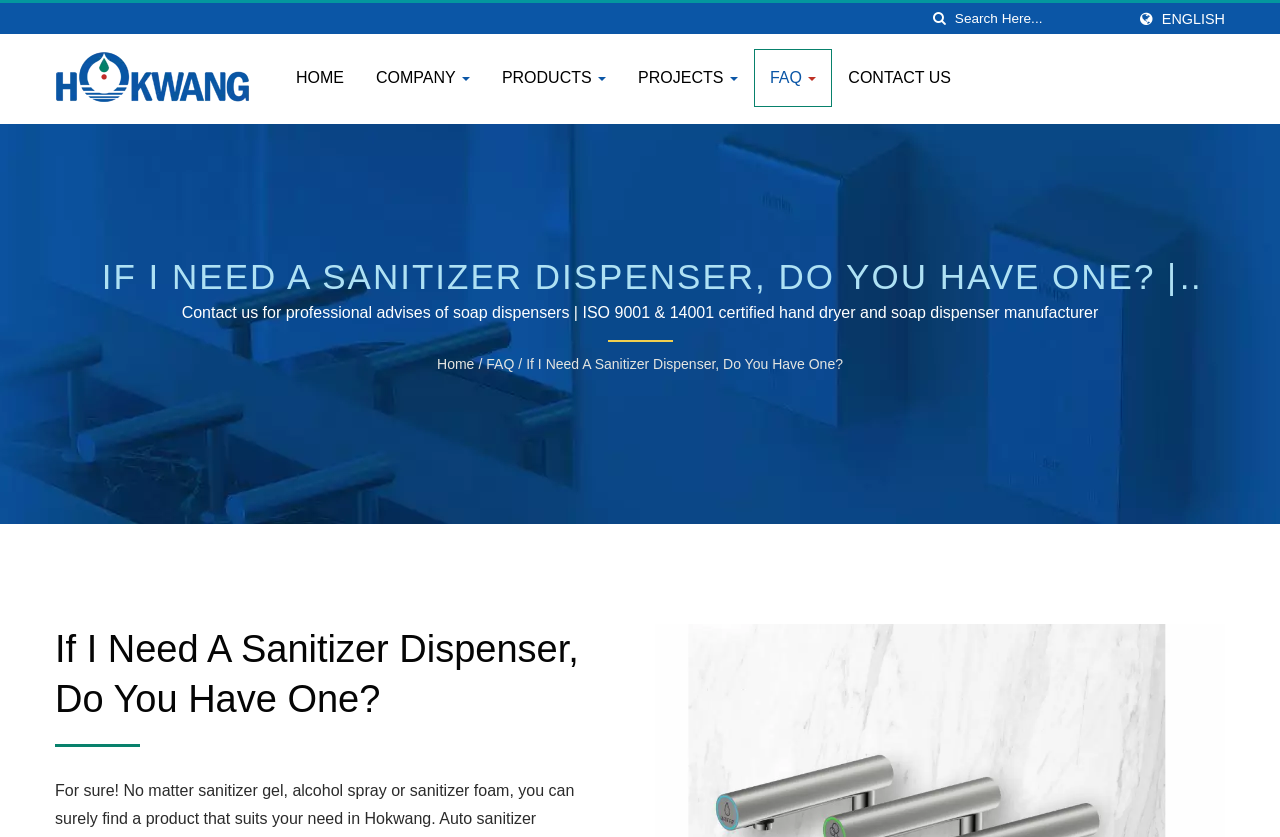Please analyze the image and provide a thorough answer to the question:
What is the company name of the manufacturer?

I found the company name by looking at the link with the description 'A professional manufacturer of high quality hand dryer, auto soap dispenser, auto faucet, auto flush valve, automatic aerosol dispenser, ODM customized service' which is located at the top left of the webpage.